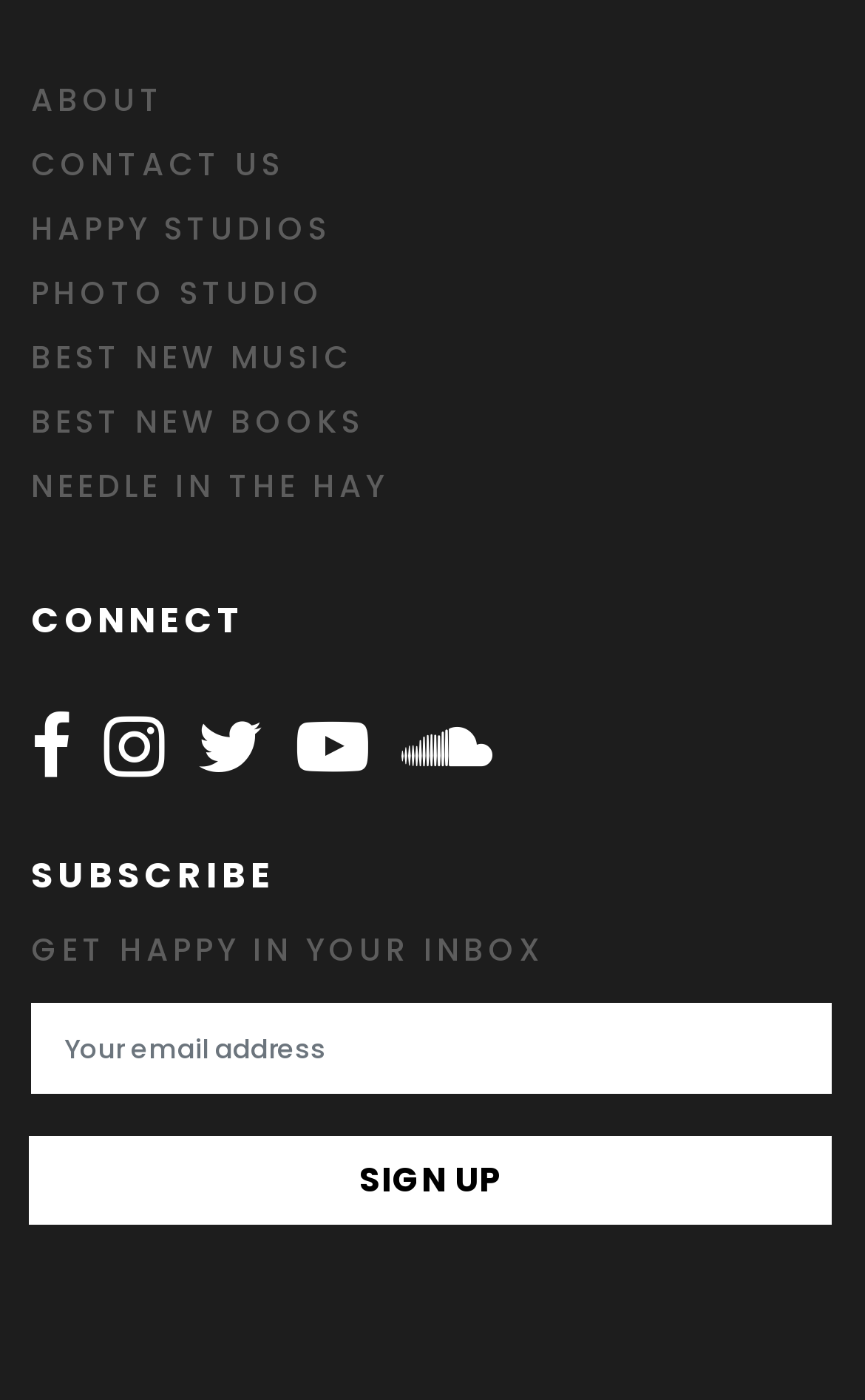Determine the coordinates of the bounding box that should be clicked to complete the instruction: "Enter Email Address". The coordinates should be represented by four float numbers between 0 and 1: [left, top, right, bottom].

[0.036, 0.717, 0.962, 0.782]